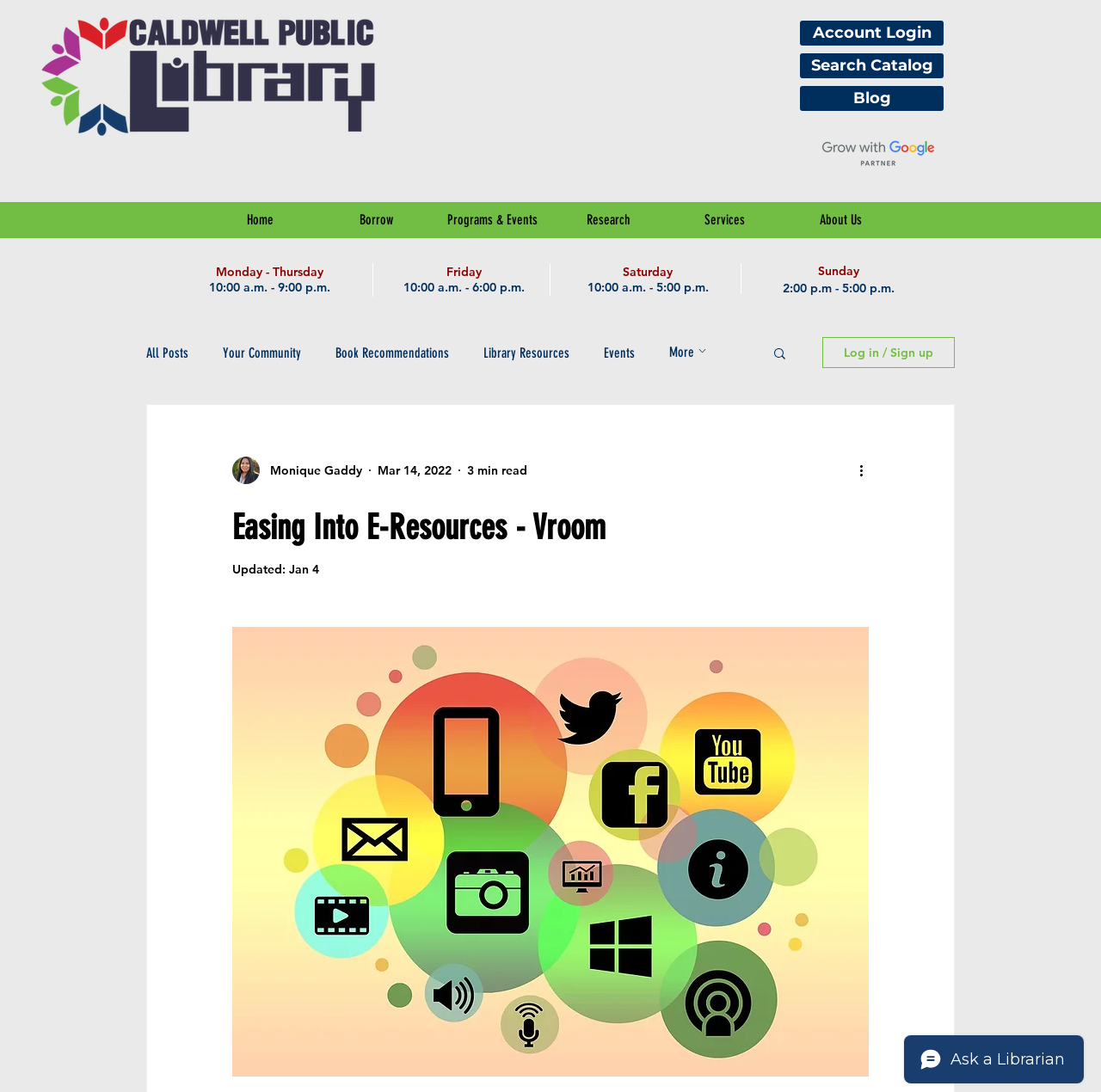What is the name of the author of the blog post?
Based on the screenshot, answer the question with a single word or phrase.

Monique Gaddy